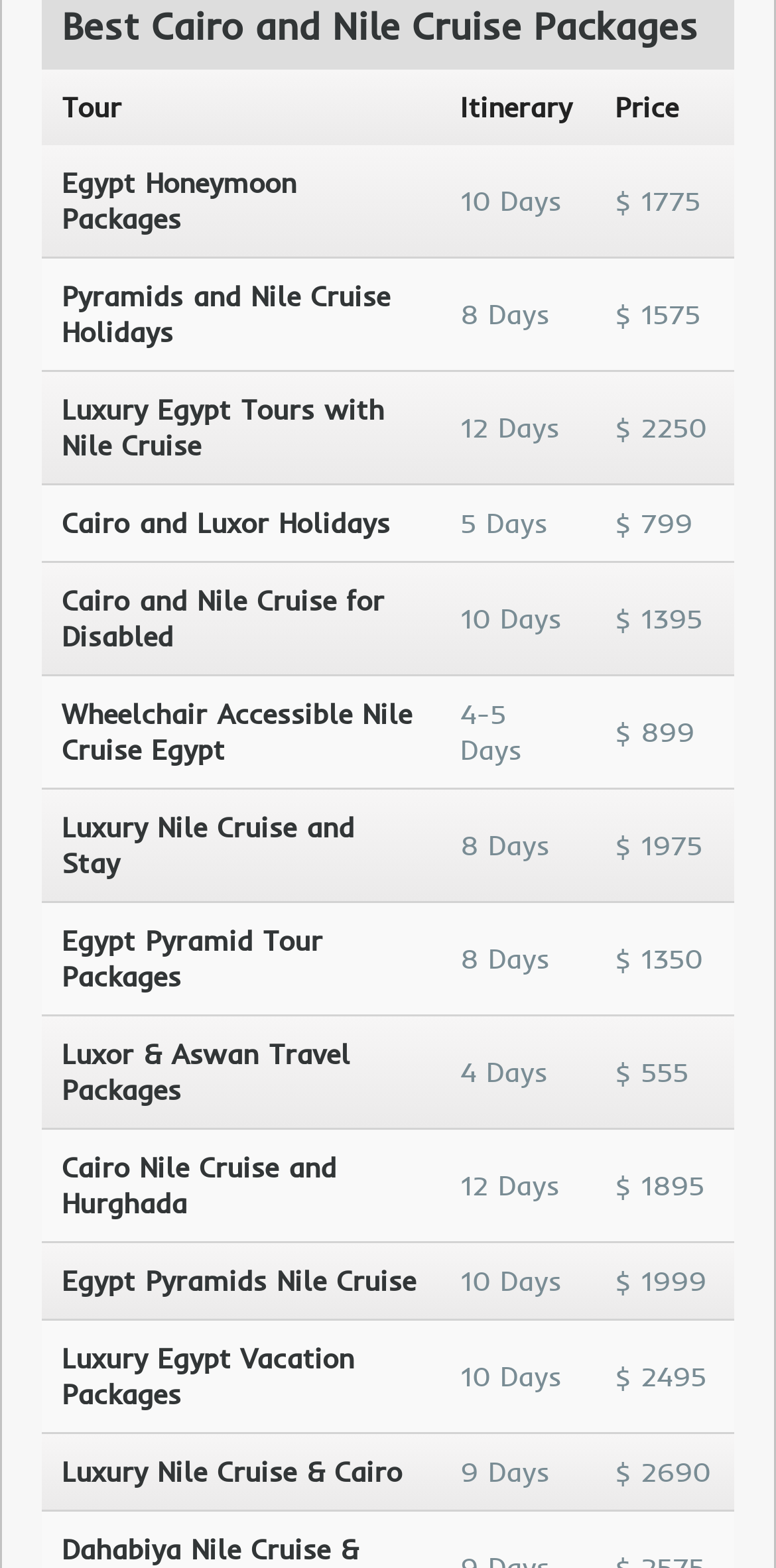Locate the bounding box coordinates of the segment that needs to be clicked to meet this instruction: "Explore Pyramids and Nile Cruise Holidays".

[0.079, 0.178, 0.542, 0.224]